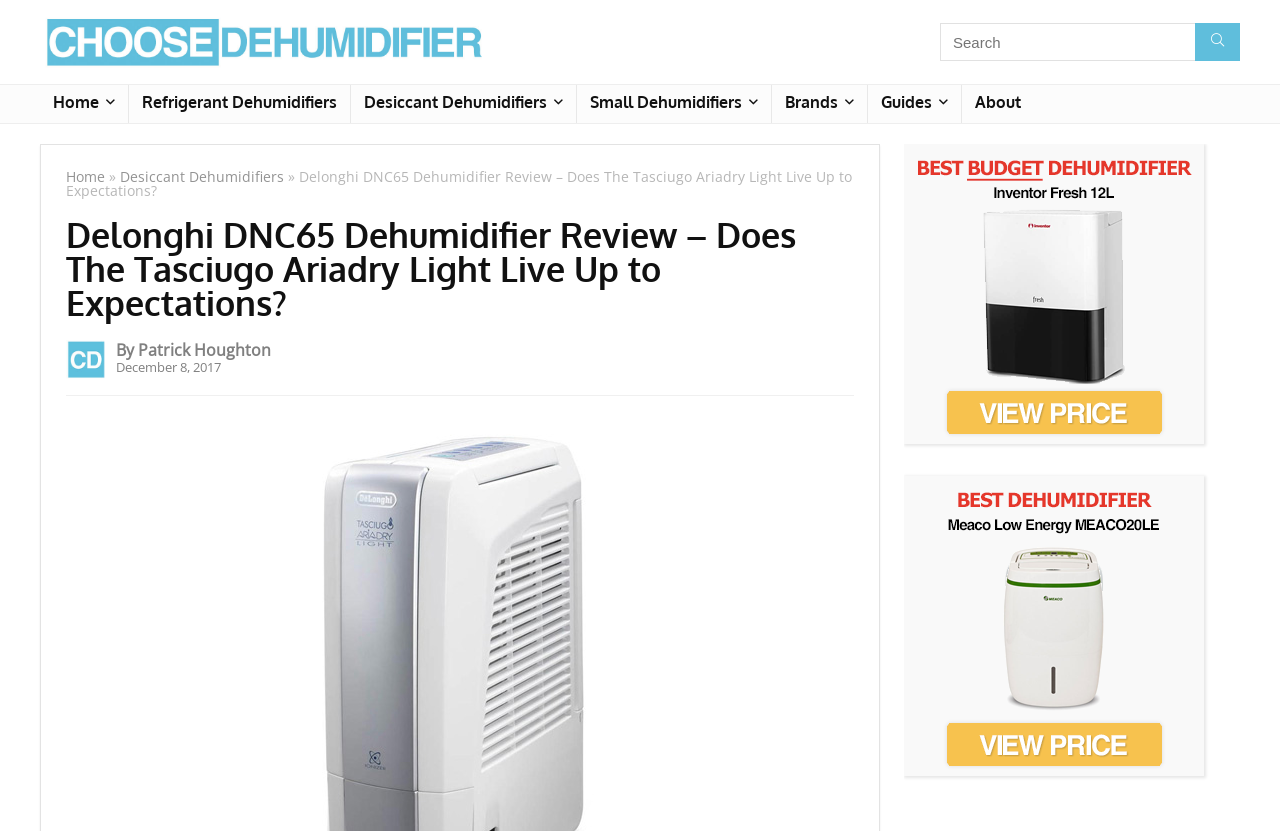Please find and report the bounding box coordinates of the element to click in order to perform the following action: "like this post". The coordinates should be expressed as four float numbers between 0 and 1, in the format [left, top, right, bottom].

None